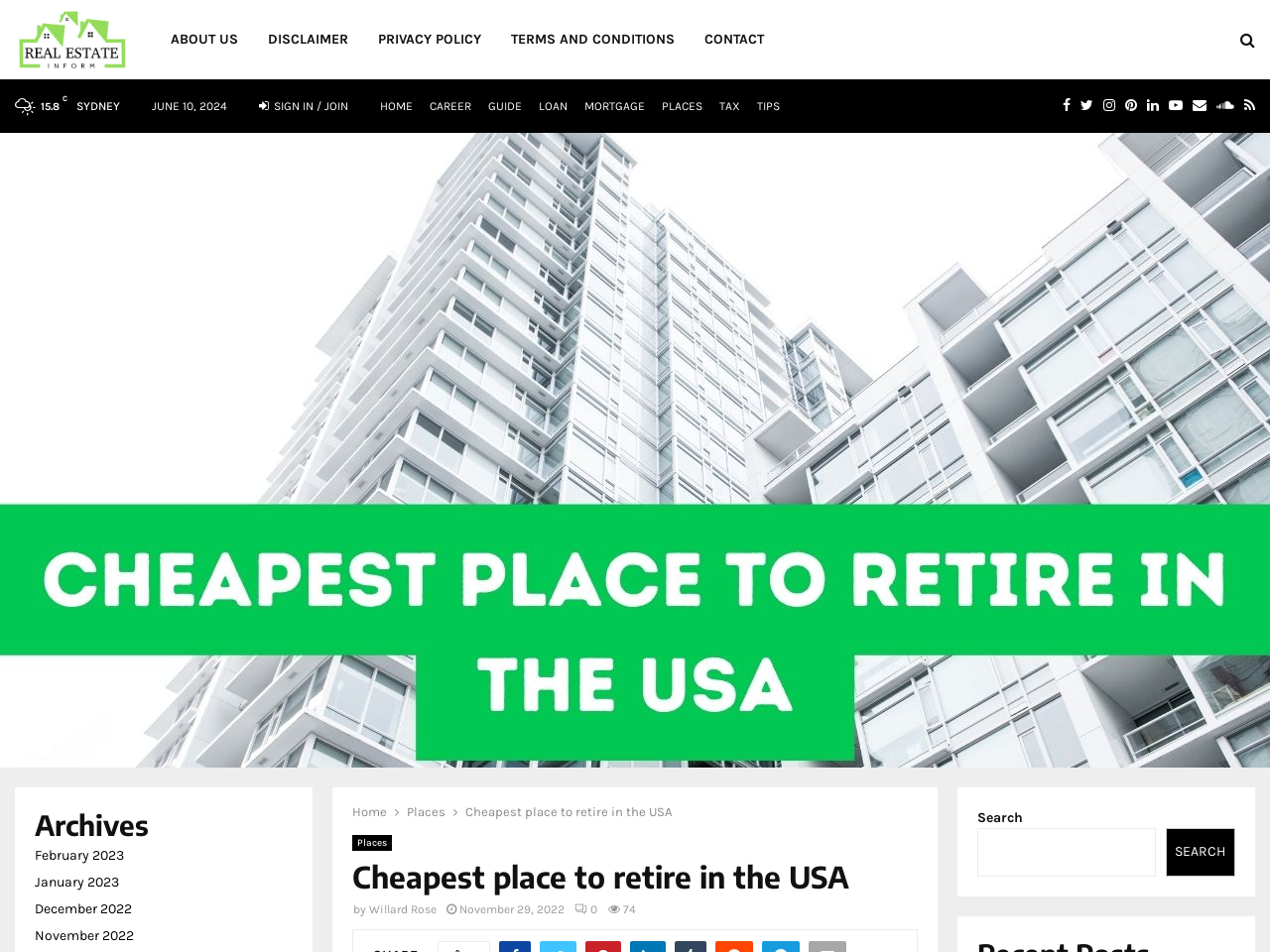What is the category of the link 'CAREER'?
Craft a detailed and extensive response to the question.

I determined the category of the link 'CAREER' by looking at its position and context within the webpage. It is located among other links such as 'HOME', 'GUIDE', and 'LOAN', which suggests that it is a navigation link.